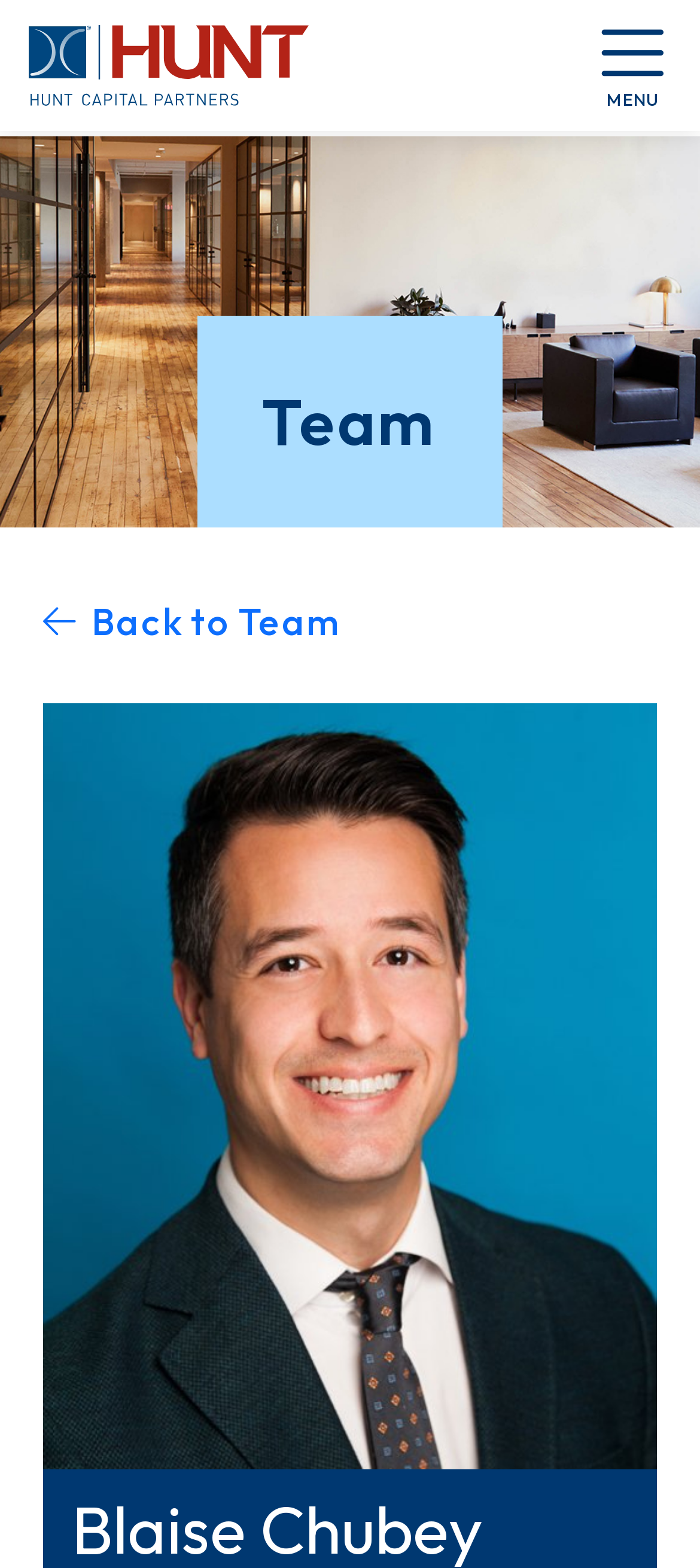What is the type of content on the page?
Could you please answer the question thoroughly and with as much detail as possible?

The type of content on the page can be determined by looking at the structure of the page, which includes a heading, an image, and a link, indicating that it is a profile page for a team member, in this case, Blaise Chubey.